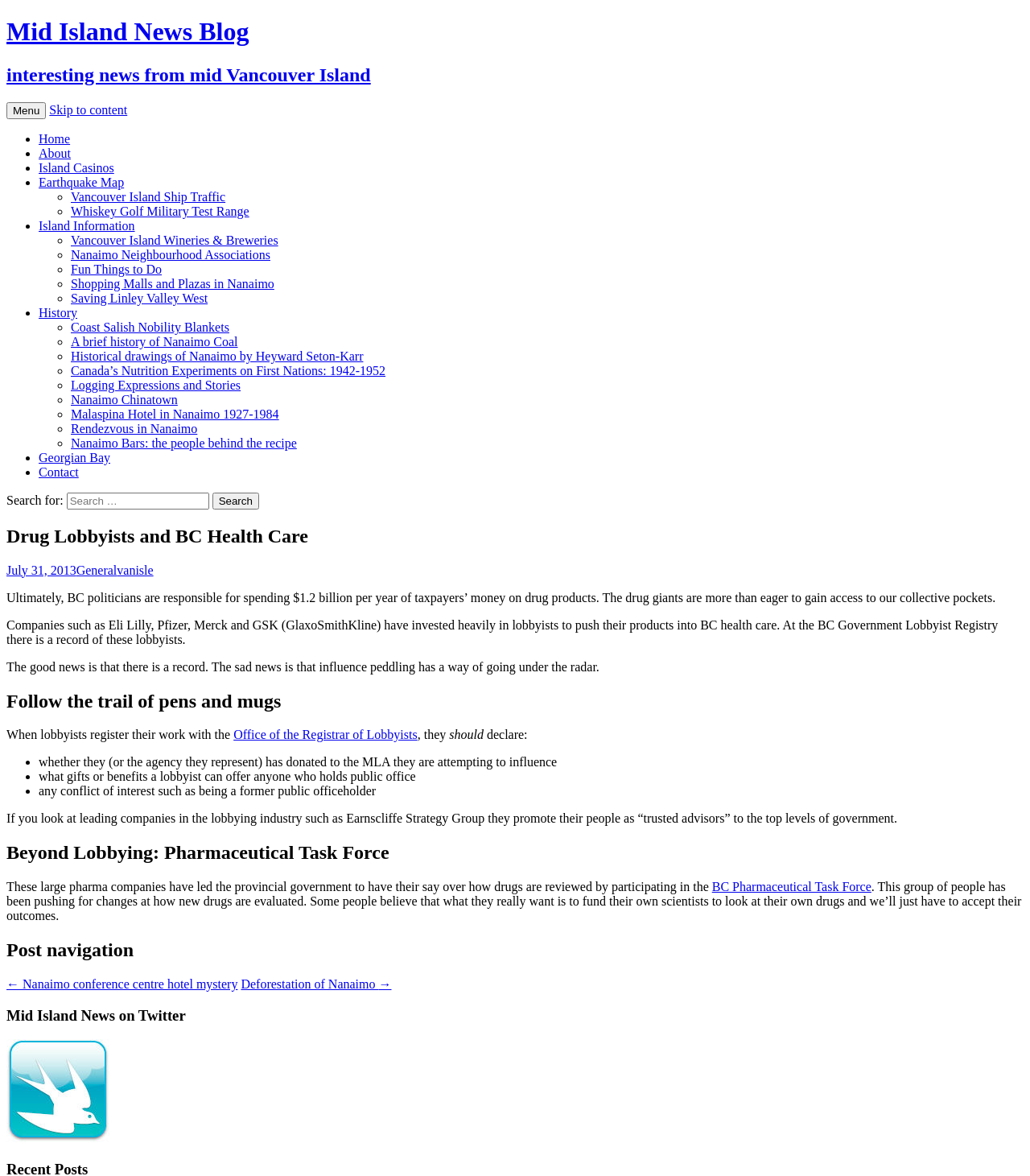Locate the bounding box coordinates of the element that needs to be clicked to carry out the instruction: "Click the 'Menu' button". The coordinates should be given as four float numbers ranging from 0 to 1, i.e., [left, top, right, bottom].

[0.006, 0.087, 0.045, 0.101]